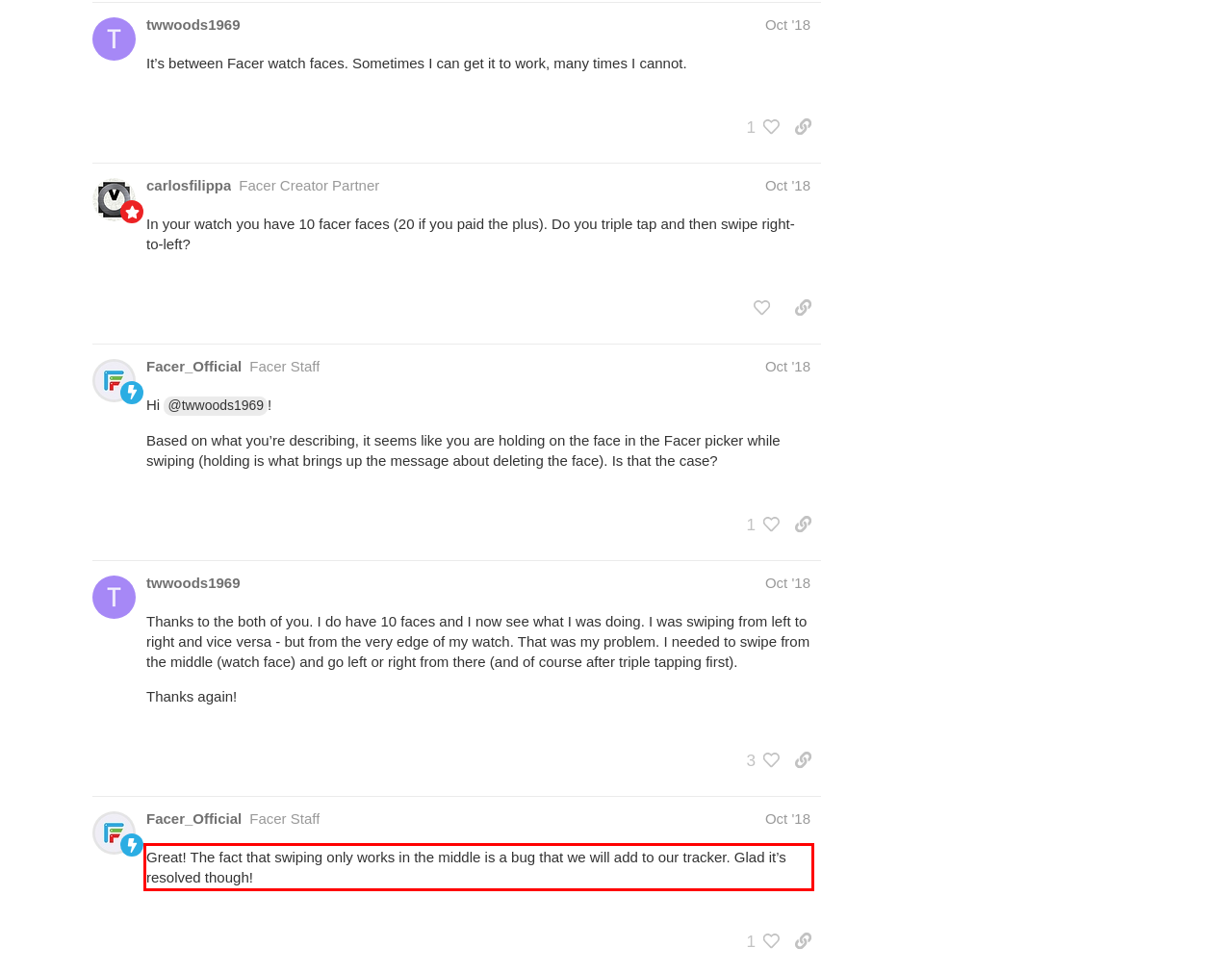Observe the screenshot of the webpage, locate the red bounding box, and extract the text content within it.

Great! The fact that swiping only works in the middle is a bug that we will add to our tracker. Glad it’s resolved though!